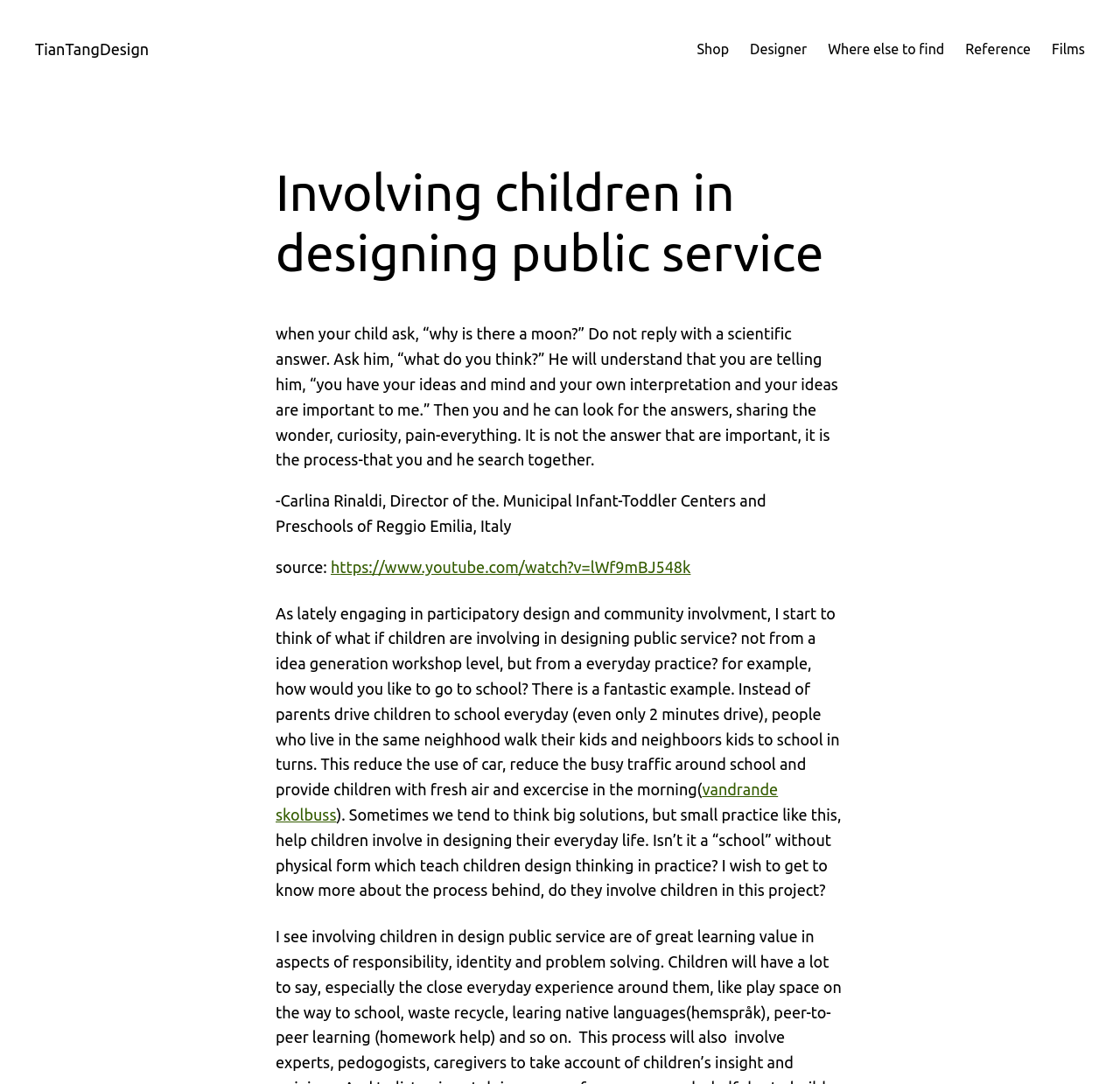Determine the bounding box coordinates (top-left x, top-left y, bottom-right x, bottom-right y) of the UI element described in the following text: vandrande skolbuss

[0.246, 0.72, 0.695, 0.759]